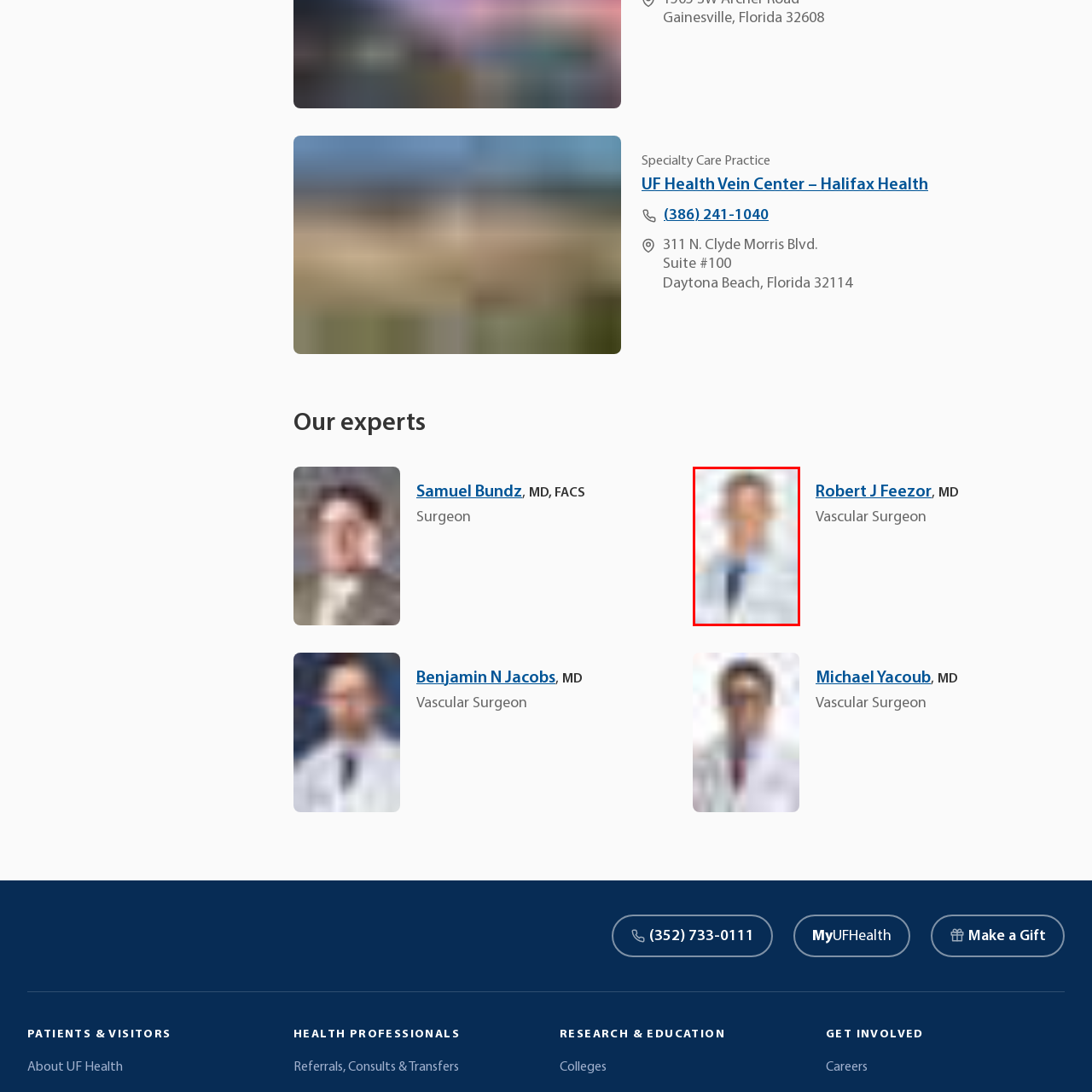Inspect the image bordered in red and answer the following question in detail, drawing on the visual content observed in the image:
What is the background of the image?

The background of the image is lightly blurred, which emphasizes Dr. Feezor as the focal point, drawing attention to him and his professional appearance.